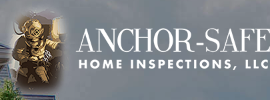Utilize the details in the image to thoroughly answer the following question: What is the tone of the logo's design?

The overall design of the logo combines professional aesthetics with a friendly approach, inviting potential clients to consider their services for ensuring the safety and condition of properties, as described in the caption.